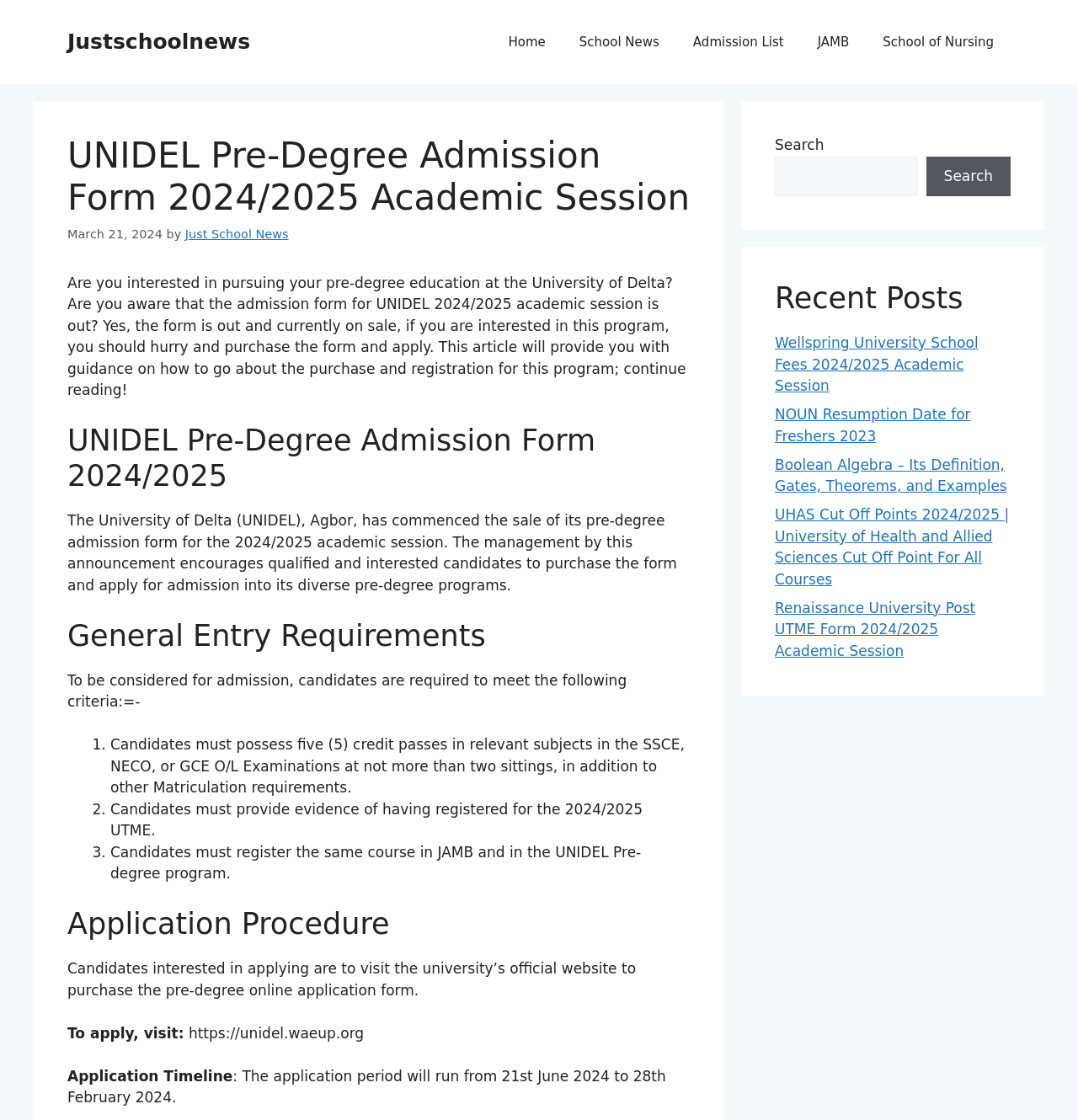Identify the bounding box coordinates for the element that needs to be clicked to fulfill this instruction: "Read the recent post about Wellspring University School Fees". Provide the coordinates in the format of four float numbers between 0 and 1: [left, top, right, bottom].

[0.719, 0.298, 0.908, 0.352]